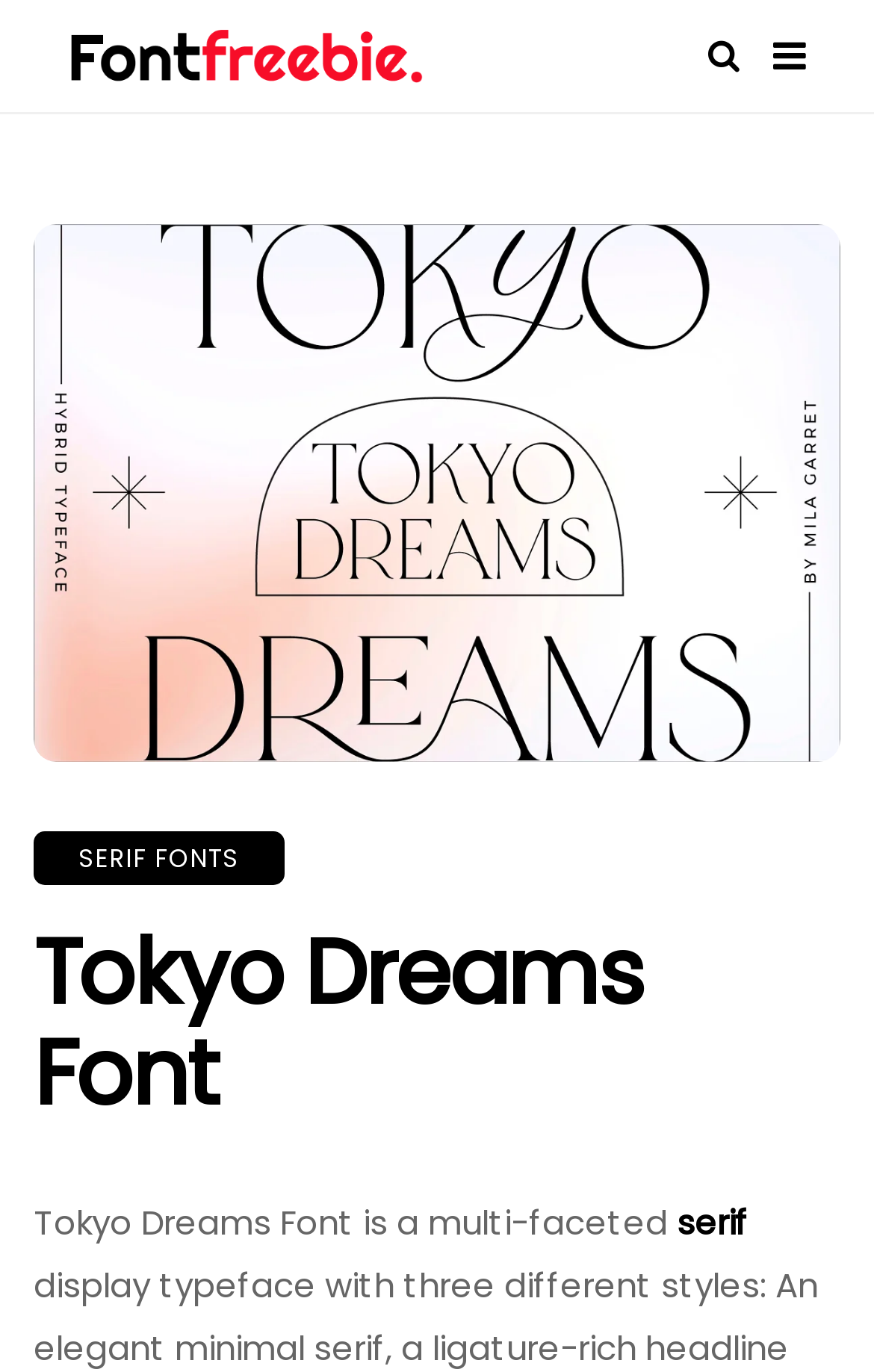What type of font is Tokyo Dreams Font?
Analyze the screenshot and provide a detailed answer to the question.

Based on the webpage, the font Tokyo Dreams Font is described as a multi-faceted serif display typeface, and there is a link labeled 'SERIF FONTS' near the top of the page, indicating that Tokyo Dreams Font is a serif font.